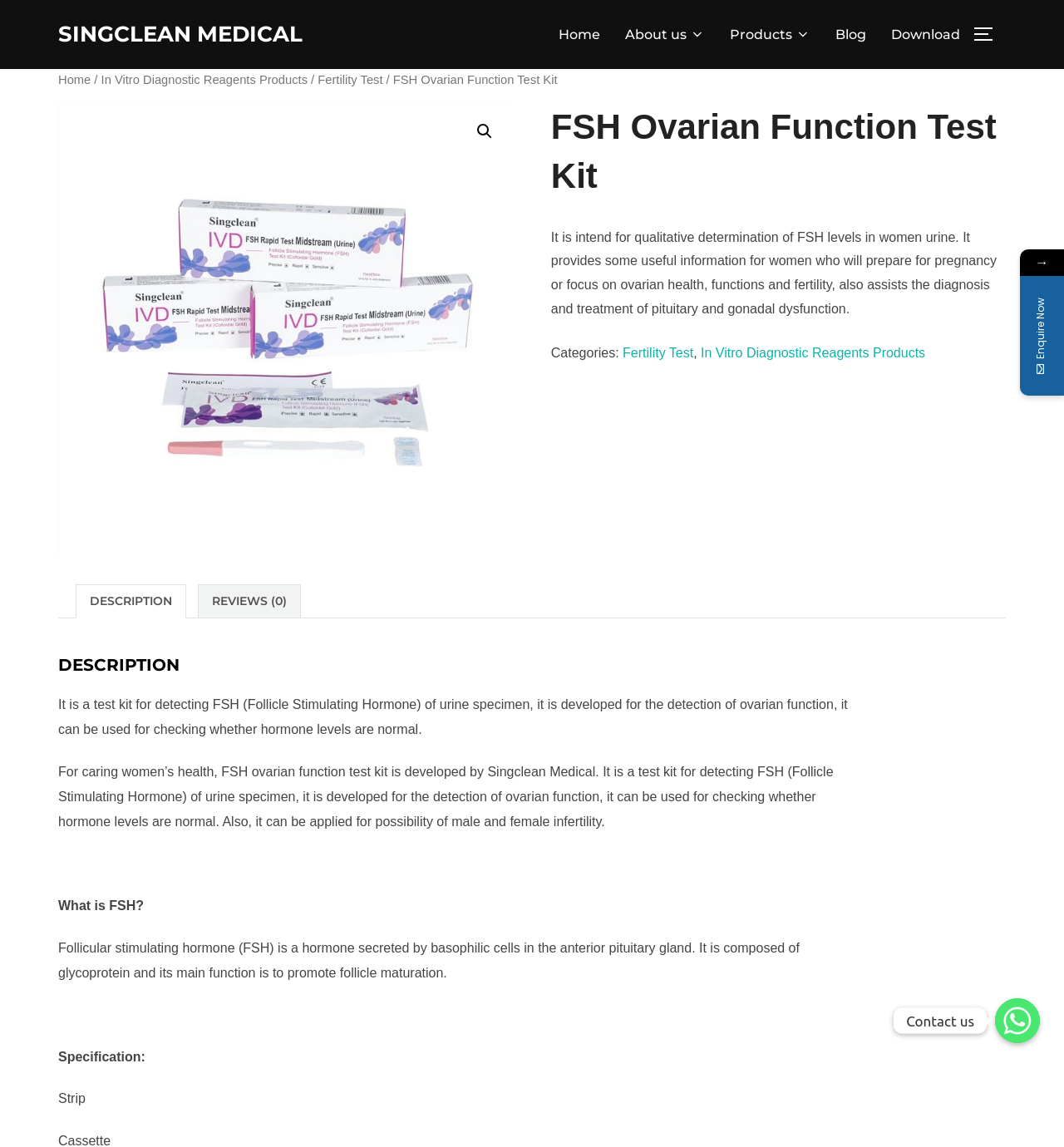Locate the bounding box coordinates of the element I should click to achieve the following instruction: "Learn about Inhibitor of Apoptosis".

None